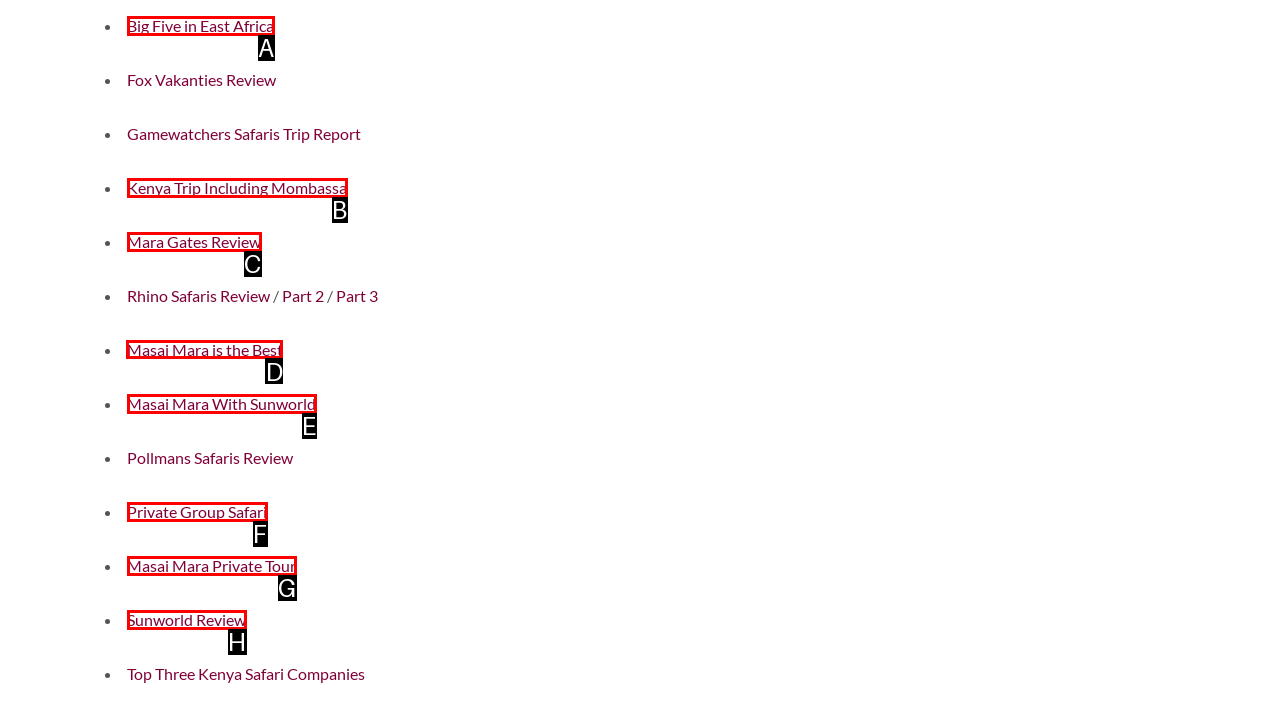Find the option you need to click to complete the following instruction: Explore Masai Mara is the Best
Answer with the corresponding letter from the choices given directly.

D